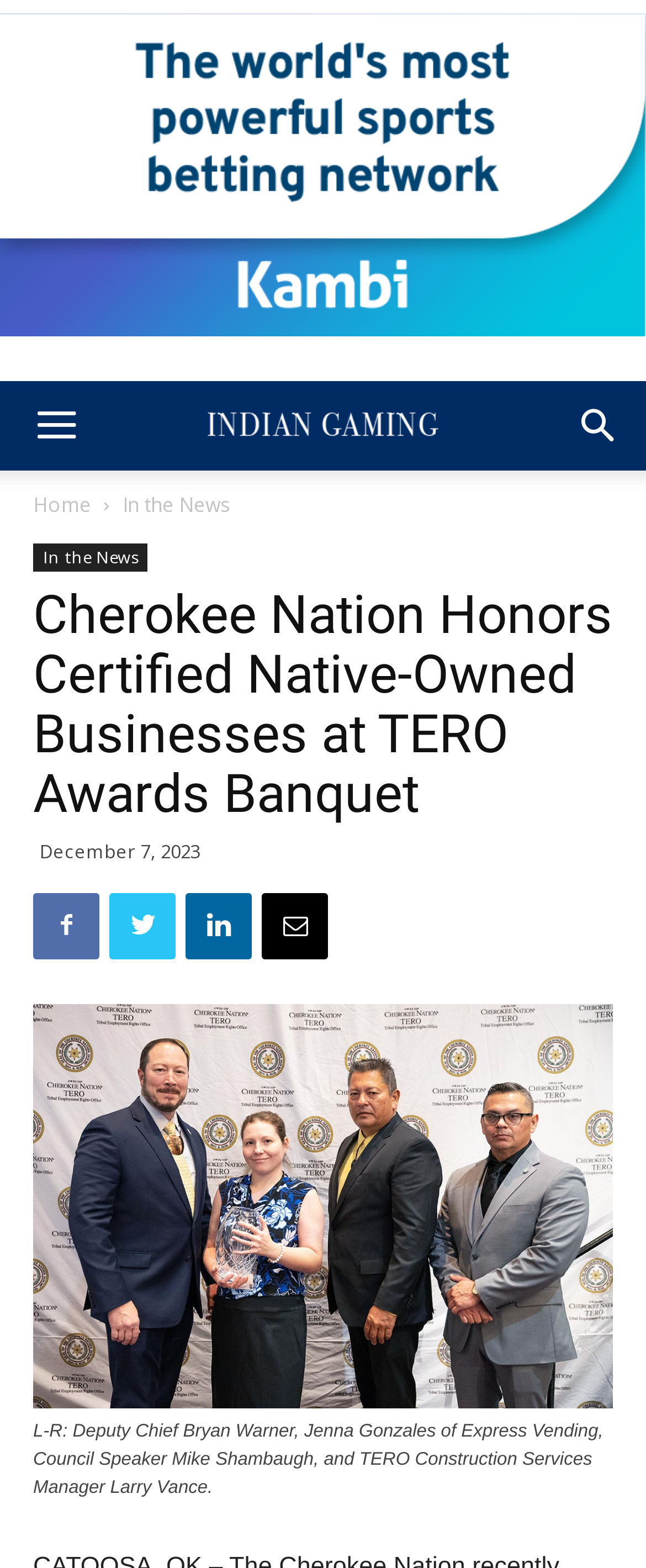Can you determine the main header of this webpage?

Cherokee Nation Honors Certified Native-Owned Businesses at TERO Awards Banquet